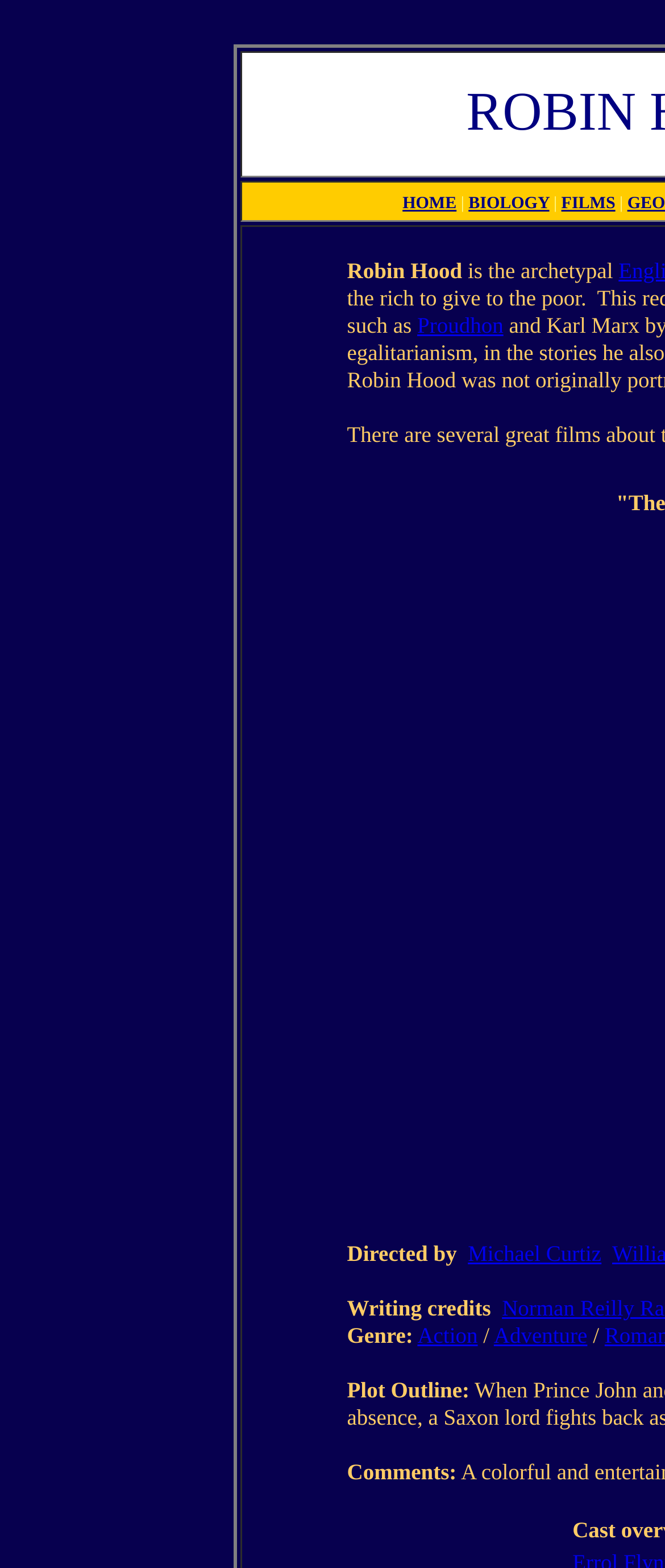Carefully observe the image and respond to the question with a detailed answer:
What is the section title above the 'Comments:' text?

I looked at the text above the 'Comments:' text and found that the section title is 'Plot Outline:'.